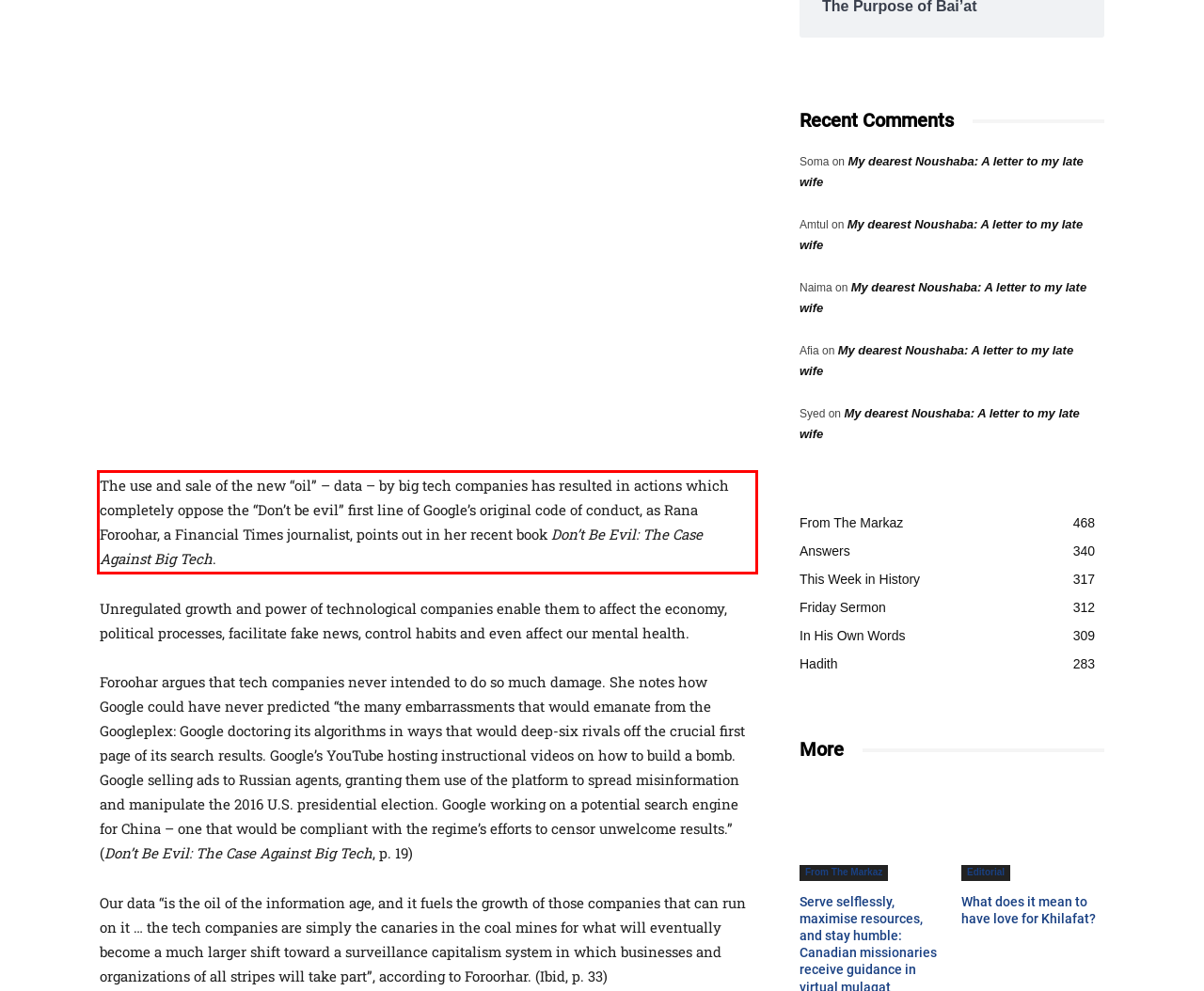Examine the webpage screenshot and use OCR to obtain the text inside the red bounding box.

The use and sale of the new “oil” – data – by big tech companies has resulted in actions which completely oppose the “Don’t be evil” first line of Google’s original code of conduct, as Rana Foroohar, a Financial Times journalist, points out in her recent book Don’t Be Evil: The Case Against Big Tech.